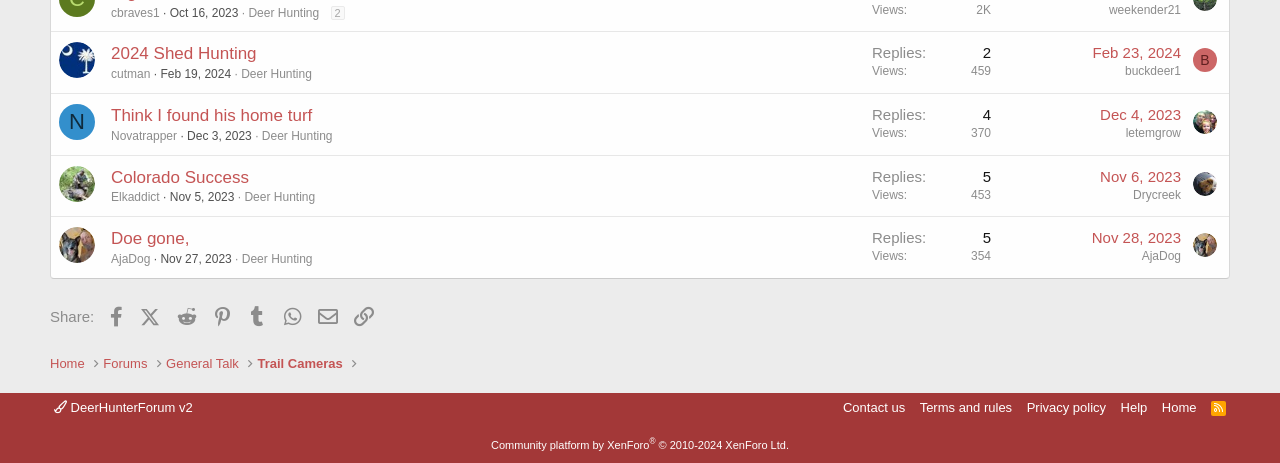How many posts are on this page?
Analyze the image and provide a thorough answer to the question.

I counted the number of links with text that appears to be a post title, such as 'Think I found his home turf' and 'Colorado Success', and found 9 of them.